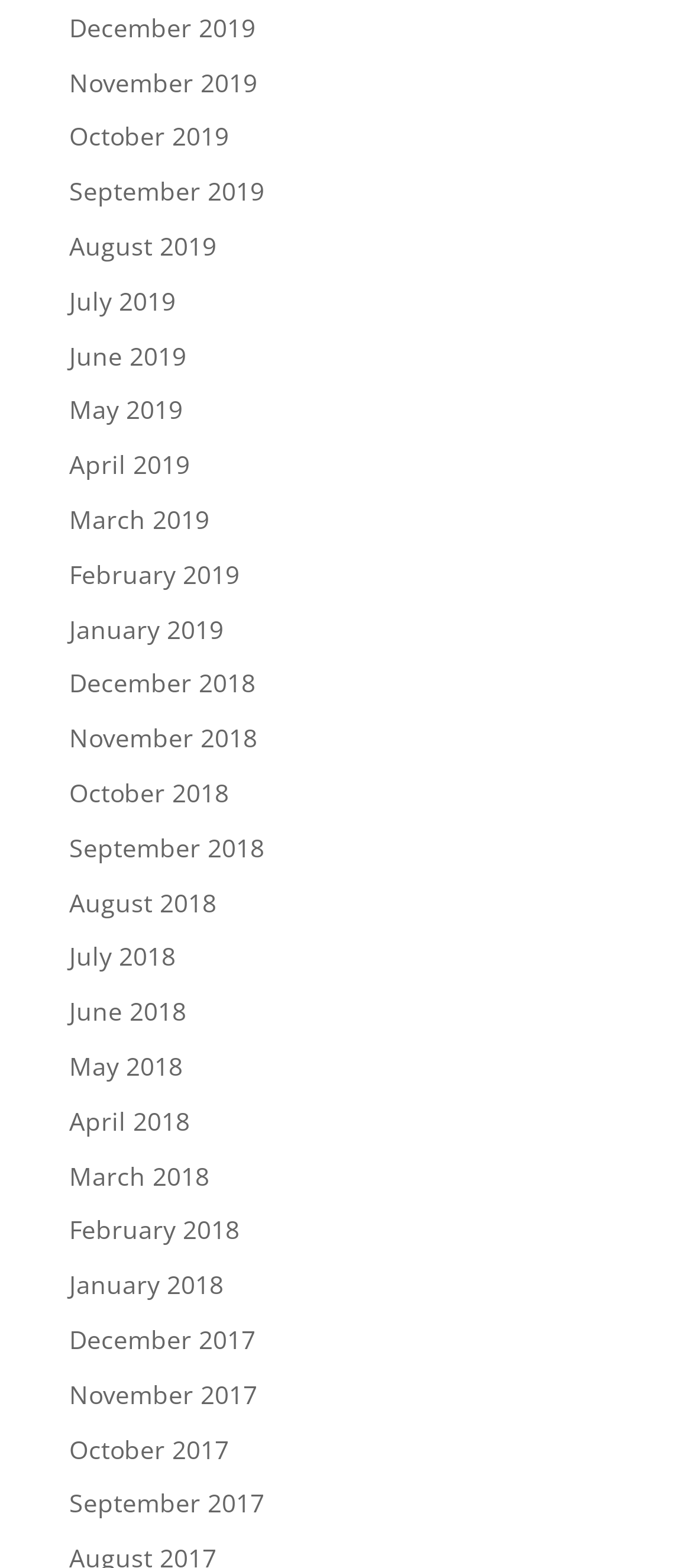Please provide a detailed answer to the question below based on the screenshot: 
Are the months listed in chronological order?

I compared the y1 and y2 coordinates of the links on the webpage and found that the months are listed in chronological order, with the earliest month at the bottom and the latest month at the top.